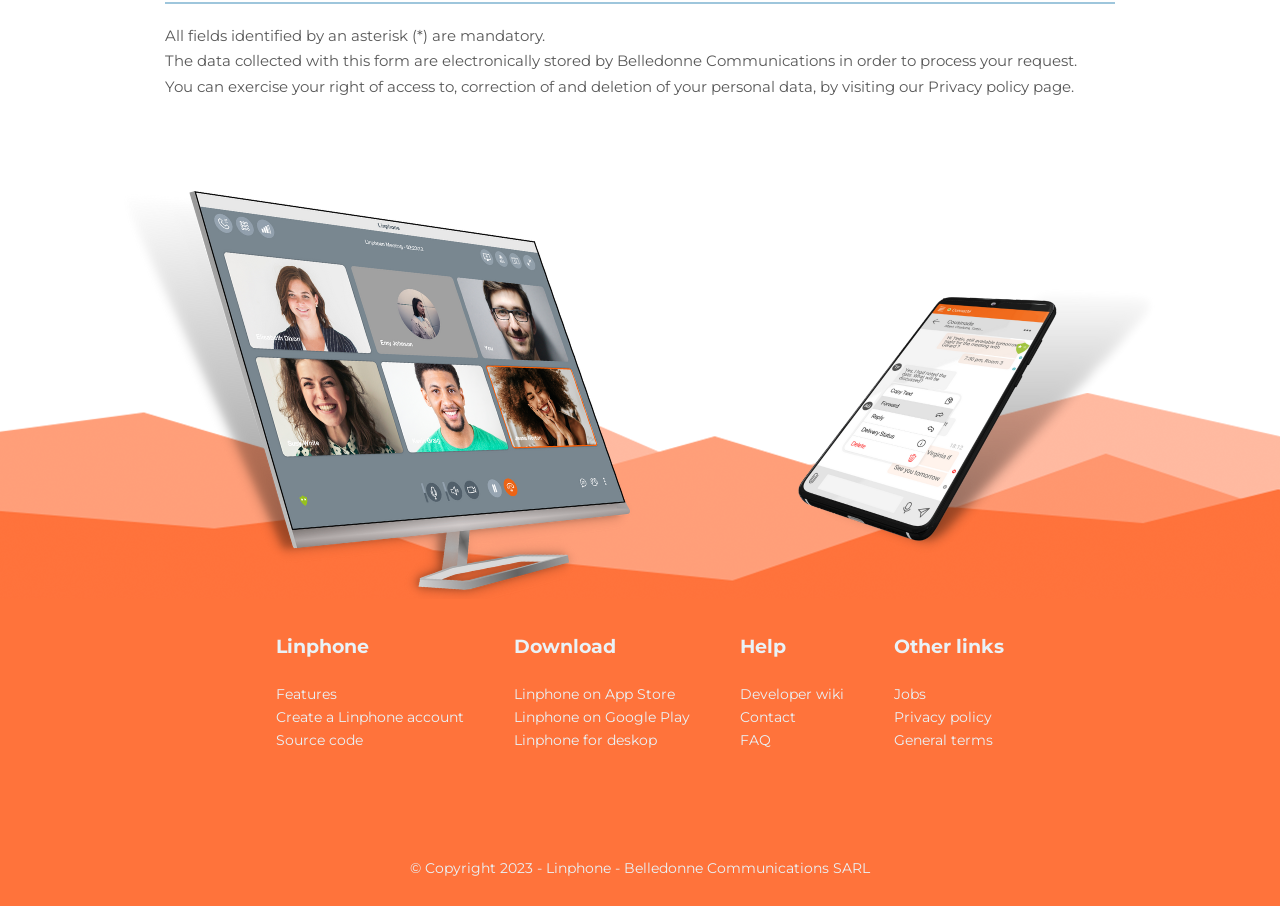Bounding box coordinates are to be given in the format (top-left x, top-left y, bottom-right x, bottom-right y). All values must be floating point numbers between 0 and 1. Provide the bounding box coordinate for the UI element described as: Privacy policy

[0.698, 0.781, 0.775, 0.801]